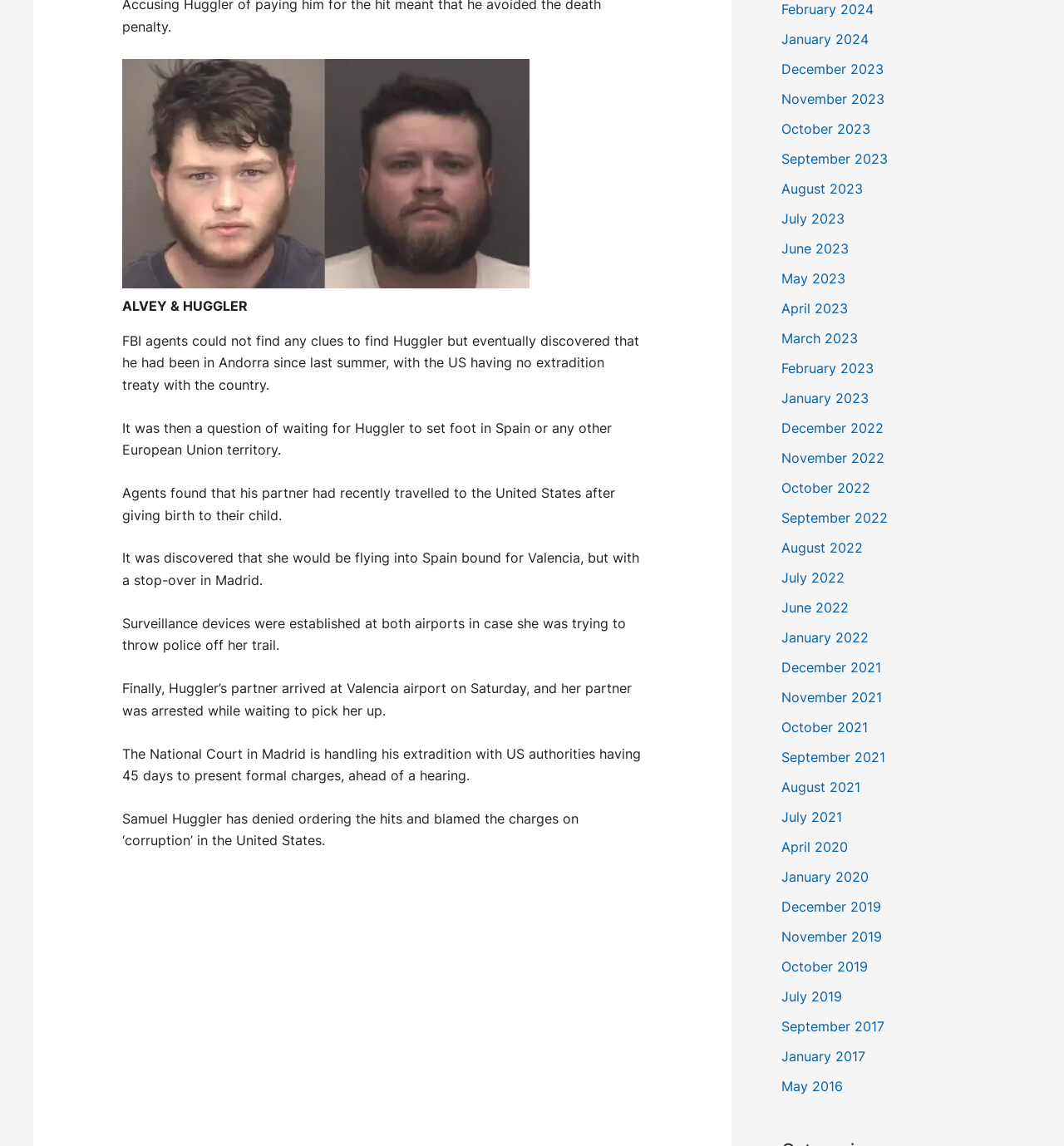Where was Huggler's partner flying into when she was arrested?
Give a single word or phrase as your answer by examining the image.

Valencia